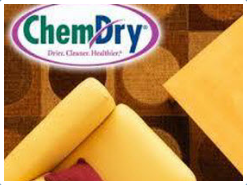Provide a brief response to the question using a single word or phrase: 
What type of clients does the company serve?

Residential and commercial